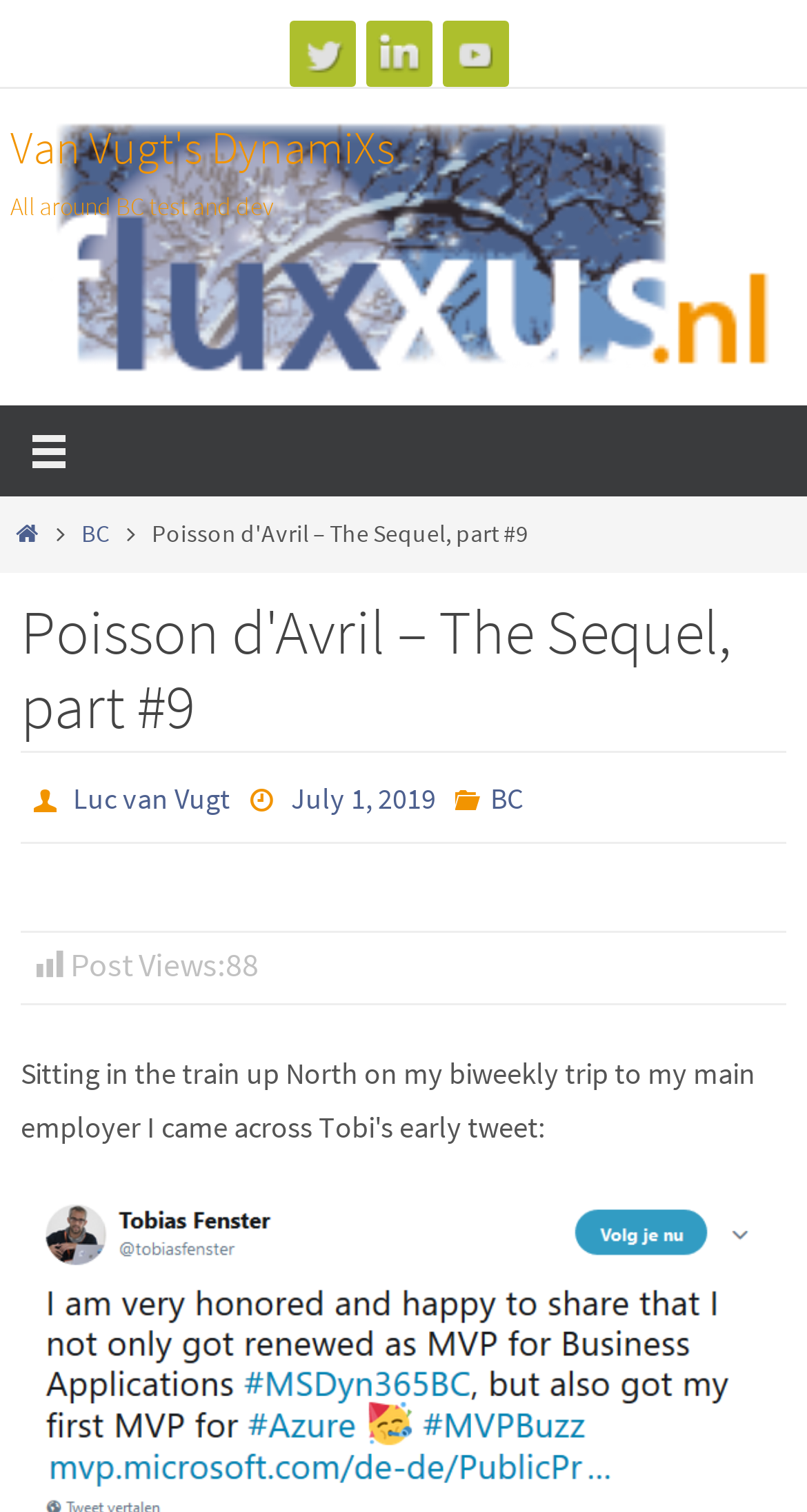How many social media links are there?
Provide an in-depth and detailed answer to the question.

I counted the number of social media links in the top section of the webpage, which are Twitter, LinkedIn, and YouTube.